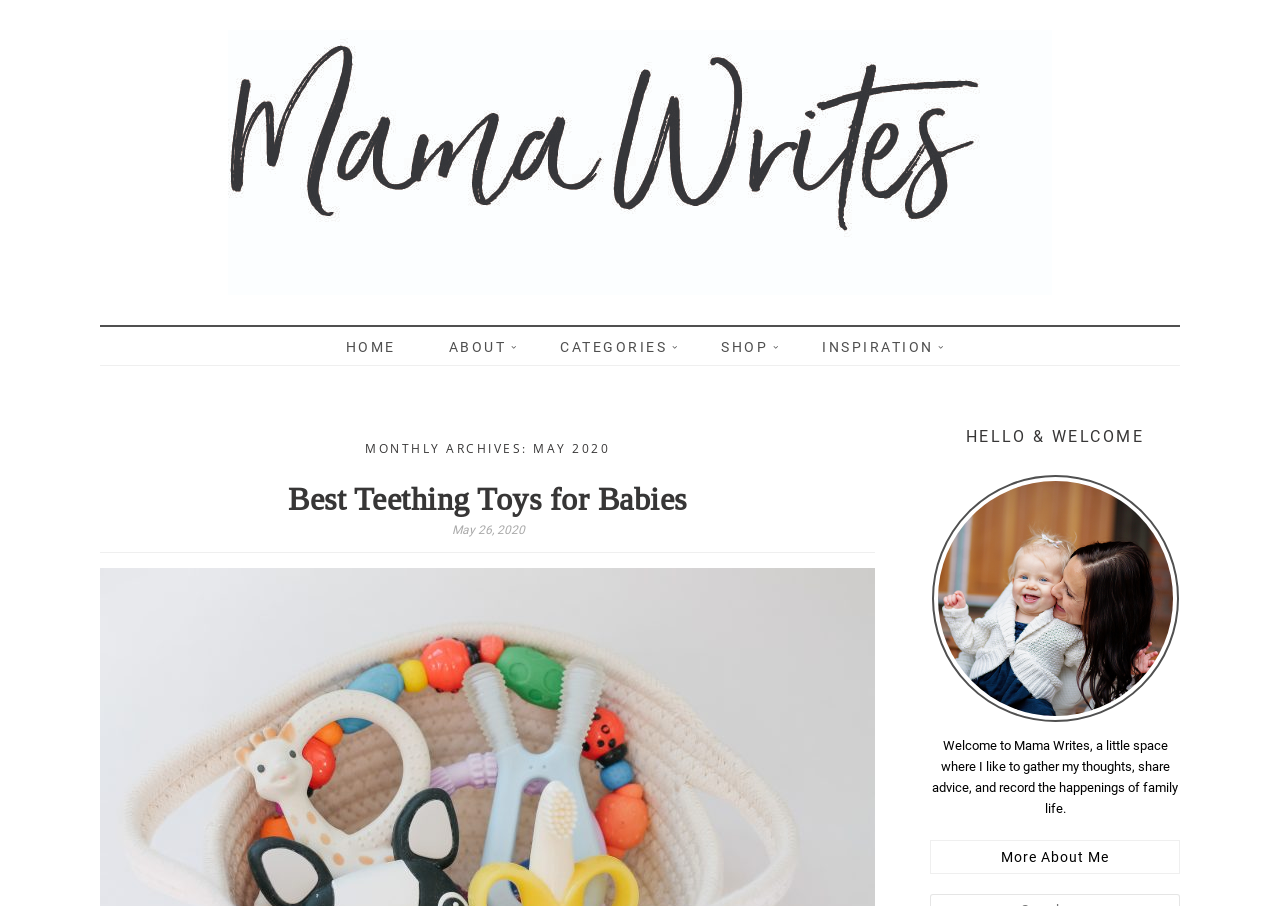Please identify the bounding box coordinates of the element I should click to complete this instruction: 'read more about the author'. The coordinates should be given as four float numbers between 0 and 1, like this: [left, top, right, bottom].

[0.727, 0.927, 0.922, 0.965]